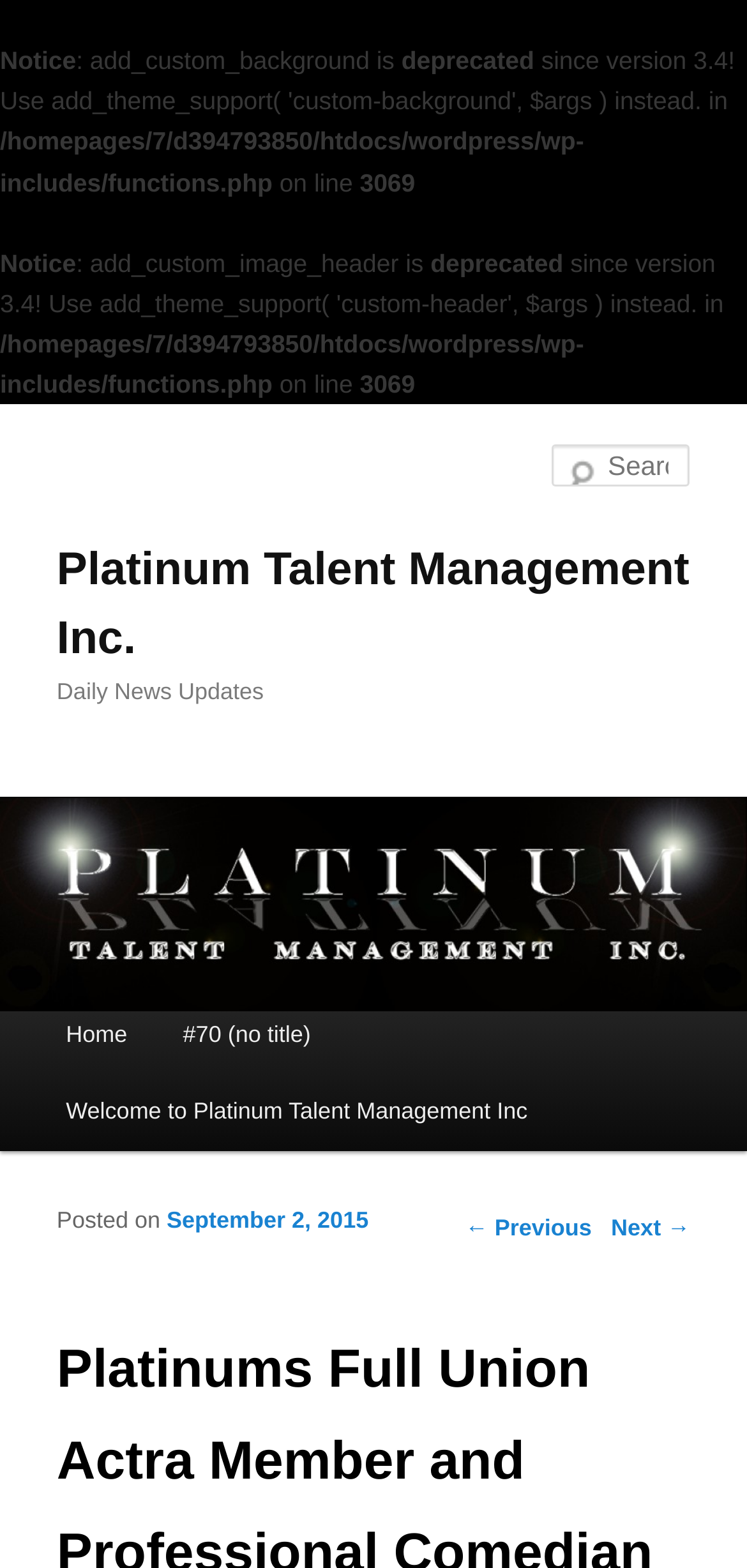Reply to the question with a single word or phrase:
What is the purpose of the textbox?

Search